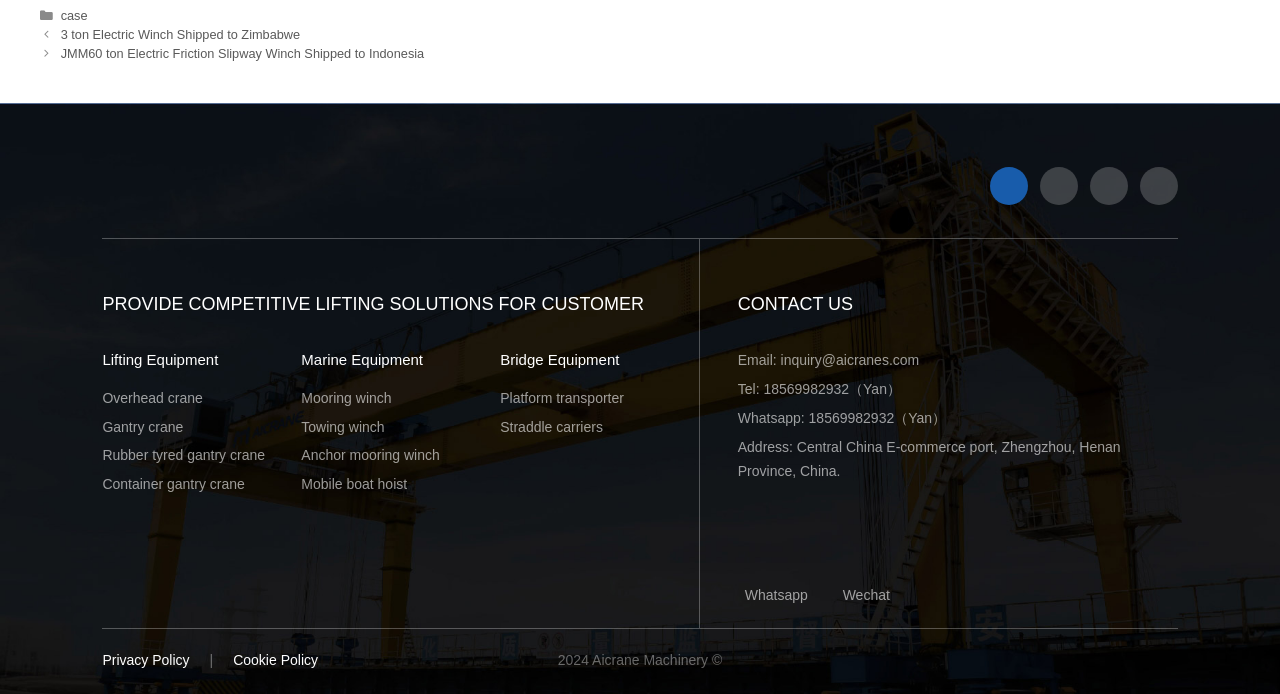Pinpoint the bounding box coordinates of the element that must be clicked to accomplish the following instruction: "Click on the '3 ton Electric Winch Shipped to Zimbabwe' link". The coordinates should be in the format of four float numbers between 0 and 1, i.e., [left, top, right, bottom].

[0.047, 0.039, 0.235, 0.06]